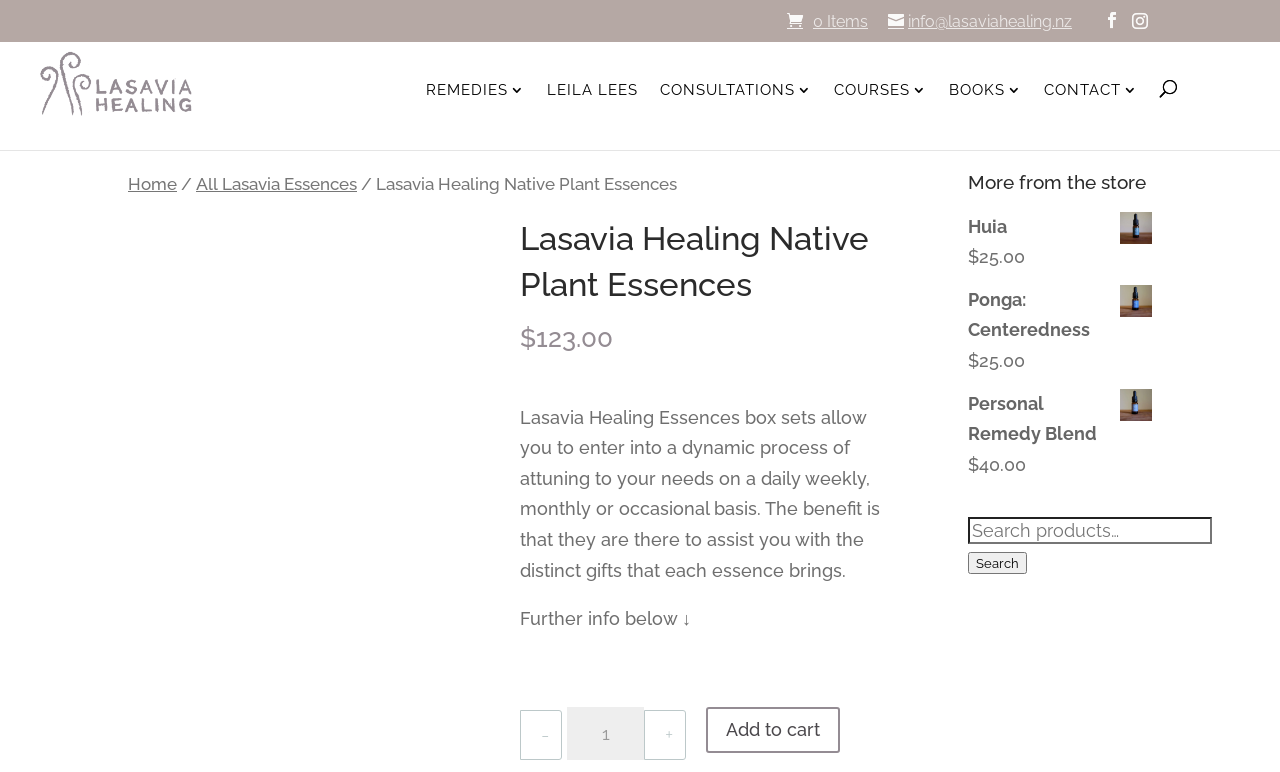What is the price of Lasavia Healing Essences box sets?
Using the picture, provide a one-word or short phrase answer.

$123.00